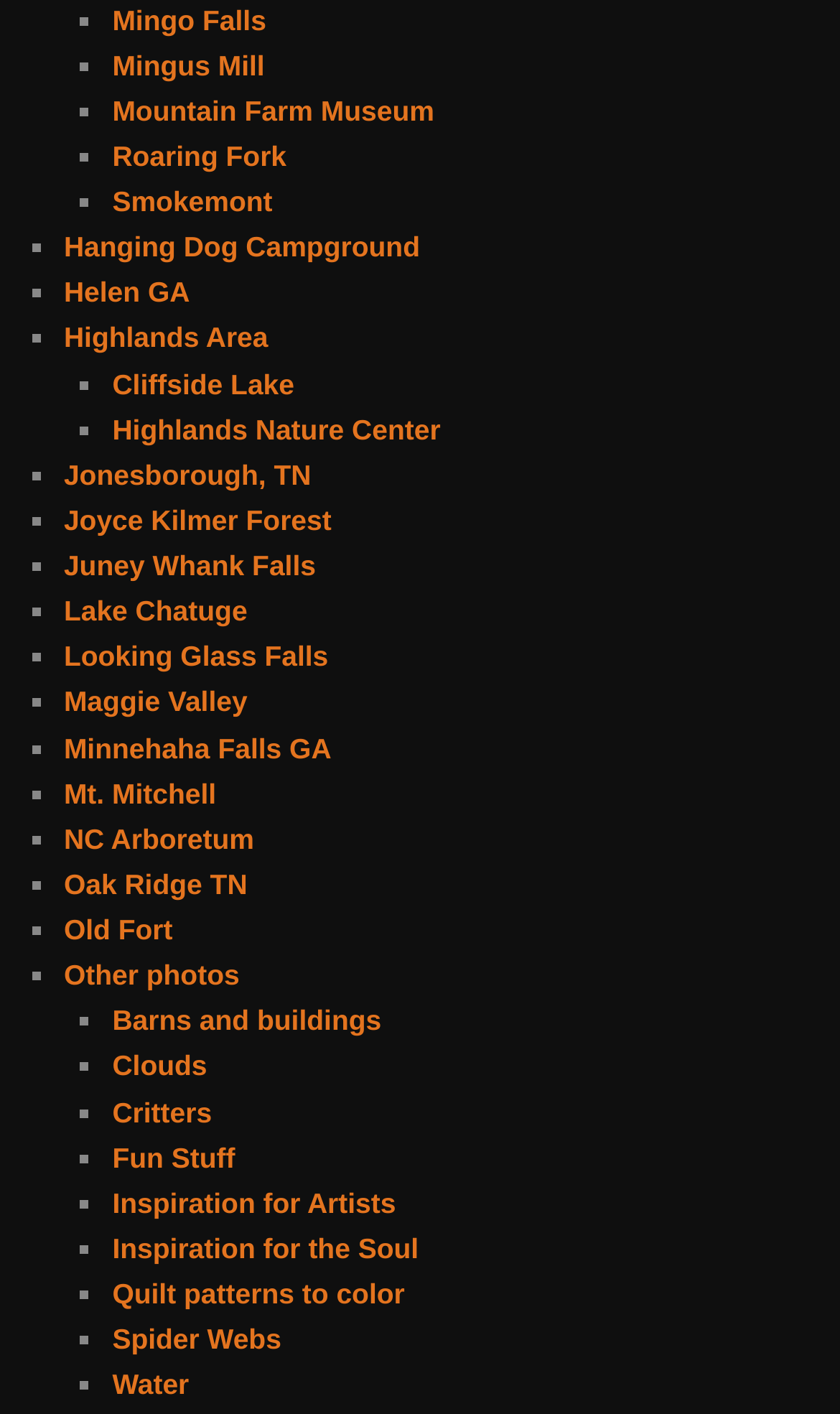How many list markers are there?
Based on the screenshot, answer the question with a single word or phrase.

35